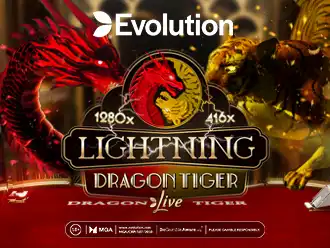Detail every aspect of the image in your description.

The image showcases a vibrant advertisement for "Lightning Dragon Tiger," a live casino game by Evolution Gaming. Featuring striking visuals, the graphic prominently displays a dragon and a tiger, symbolizing the game's themes of luck and competition. The title "LIGHTNING DRAGON TIGER" is featured in a bold font at the center, with accompanying multipliers of "1280x" and "416x" indicating potential payouts. The background is dynamic, enhancing the allure of the game, creating an exciting atmosphere for players. The Evolution logo is positioned at the top, affirming the brand's reputation in the online gaming industry.